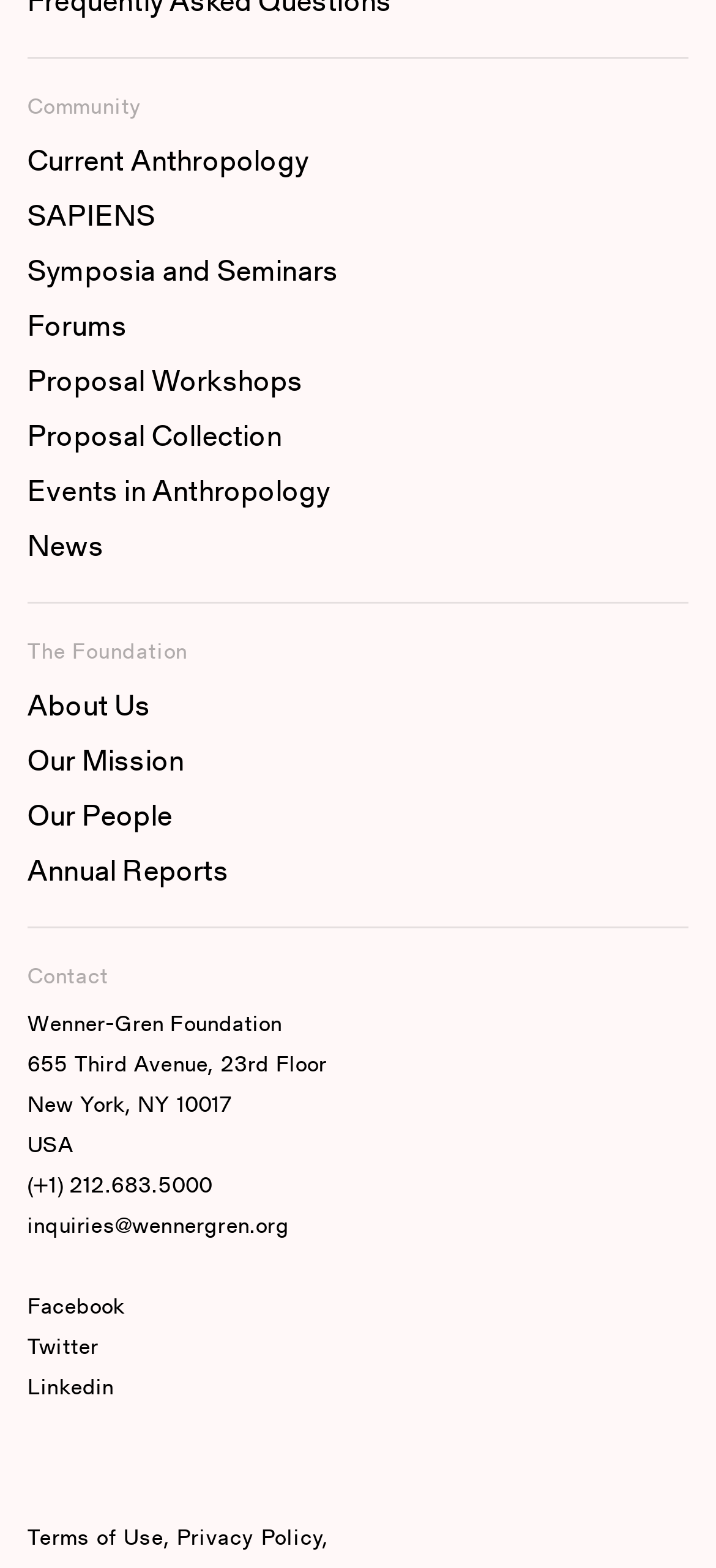Please find the bounding box coordinates of the element's region to be clicked to carry out this instruction: "Go to Current Anthropology".

[0.038, 0.085, 0.962, 0.121]